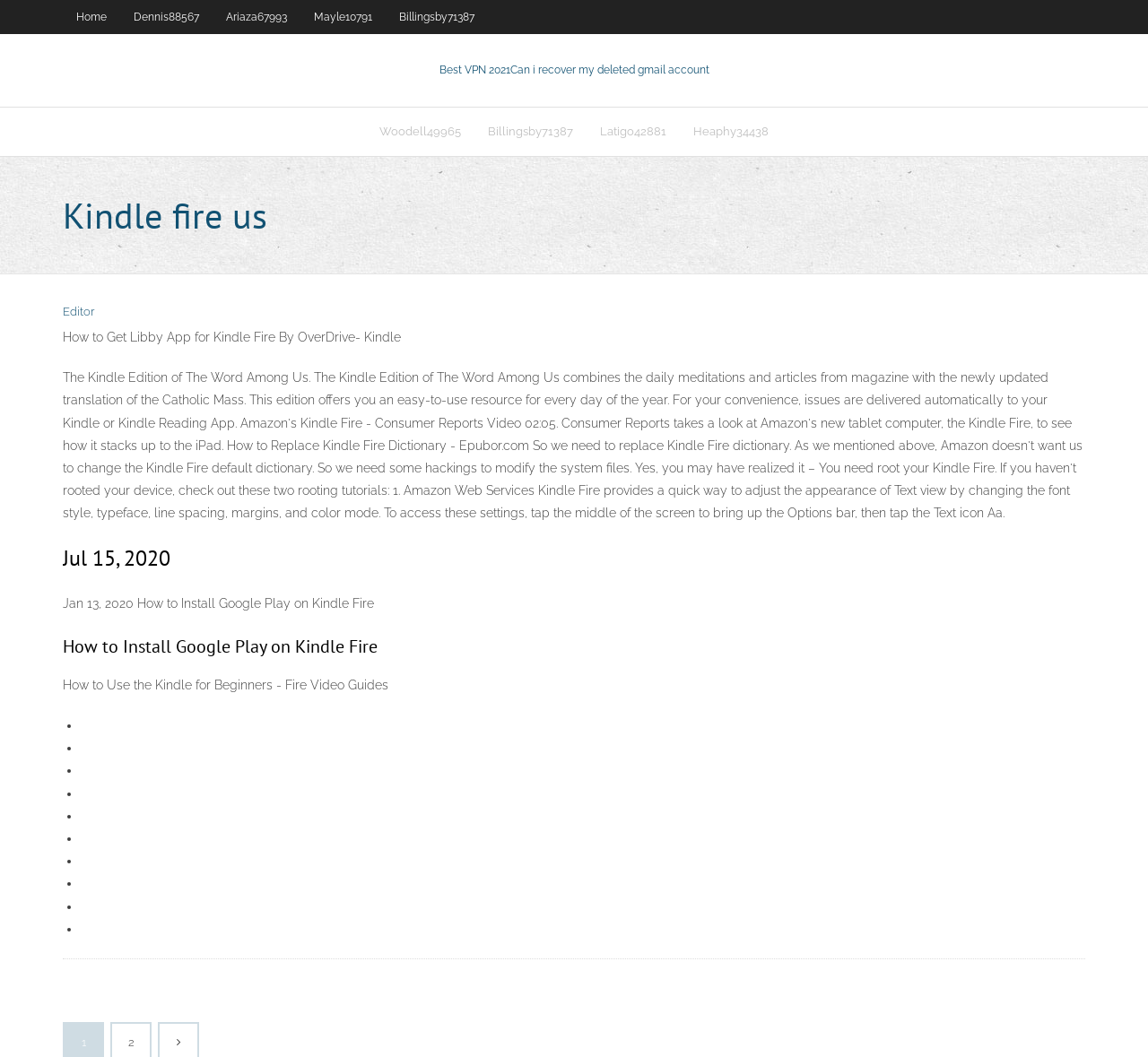Please identify the bounding box coordinates of the region to click in order to complete the given instruction: "Read about Best VPN 2021". The coordinates should be four float numbers between 0 and 1, i.e., [left, top, right, bottom].

[0.382, 0.06, 0.618, 0.072]